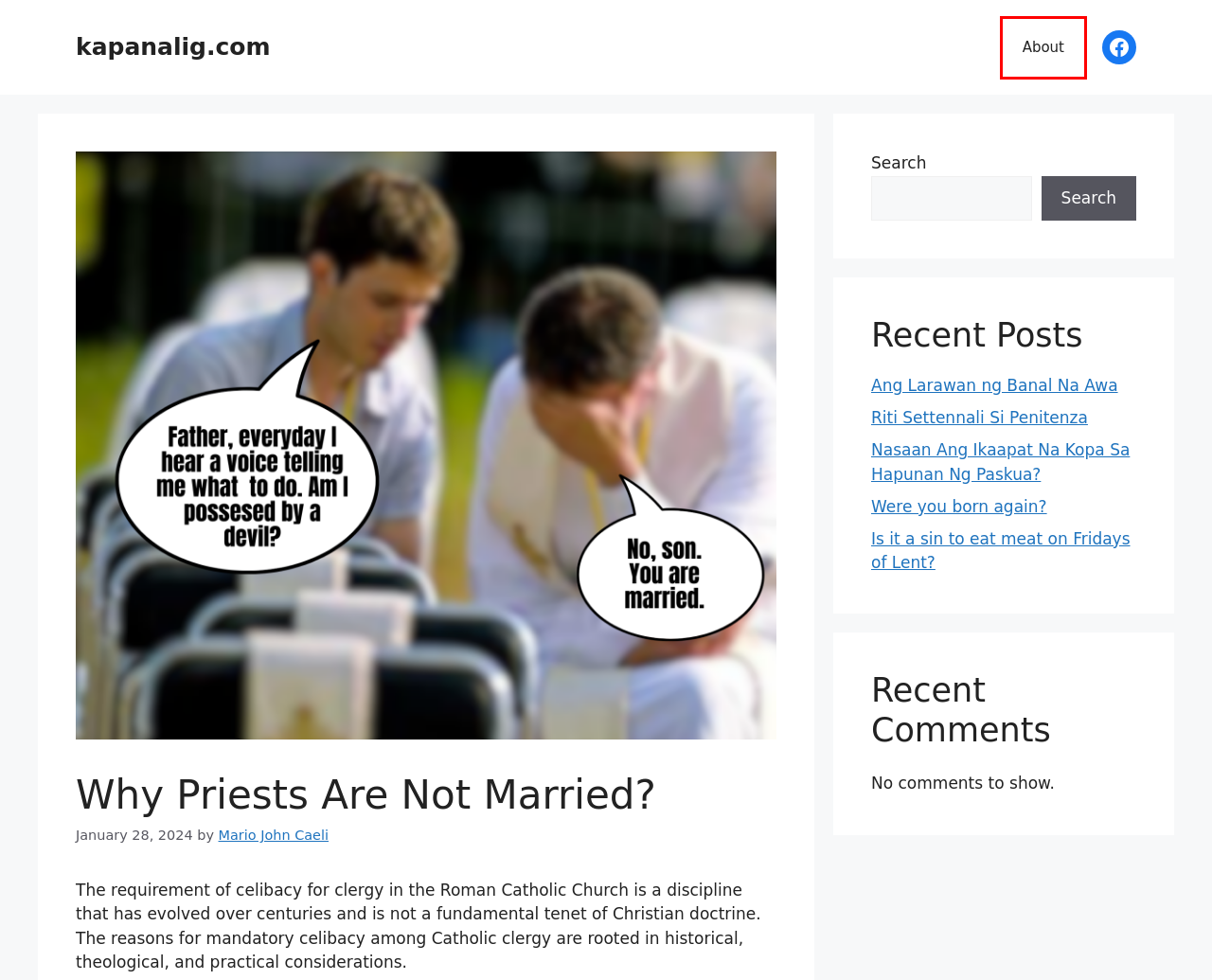Check out the screenshot of a webpage with a red rectangle bounding box. Select the best fitting webpage description that aligns with the new webpage after clicking the element inside the bounding box. Here are the candidates:
A. Is it a sin to eat meat on Fridays of Lent? – kapanalig.com
B. Ang Larawan ng Banal Na Awa – kapanalig.com
C. Riti Settennali Si Penitenza – kapanalig.com
D. Nasaan Ang Ikaapat Na Kopa Sa Hapunan Ng Paskua? – kapanalig.com
E. Were you born again? – kapanalig.com
F. kapanalig.com
G. Mario John Caeli – kapanalig.com
H. About – kapanalig.com

H